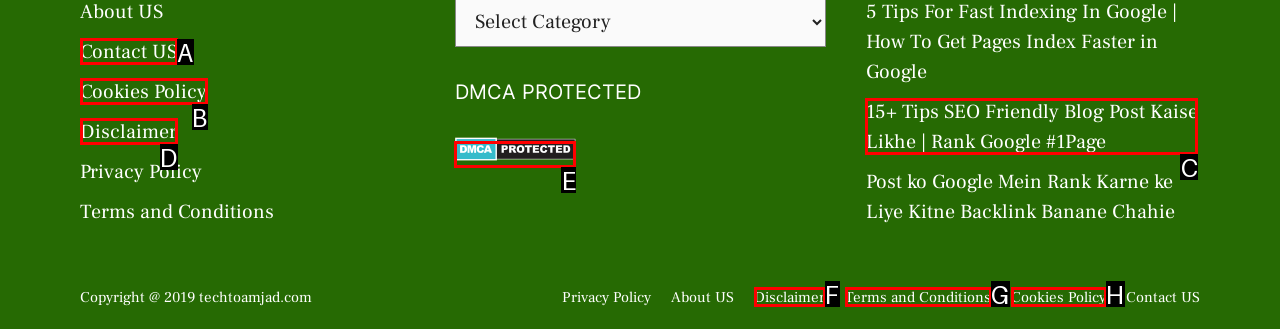Match the HTML element to the description: Disclaimer. Respond with the letter of the correct option directly.

F